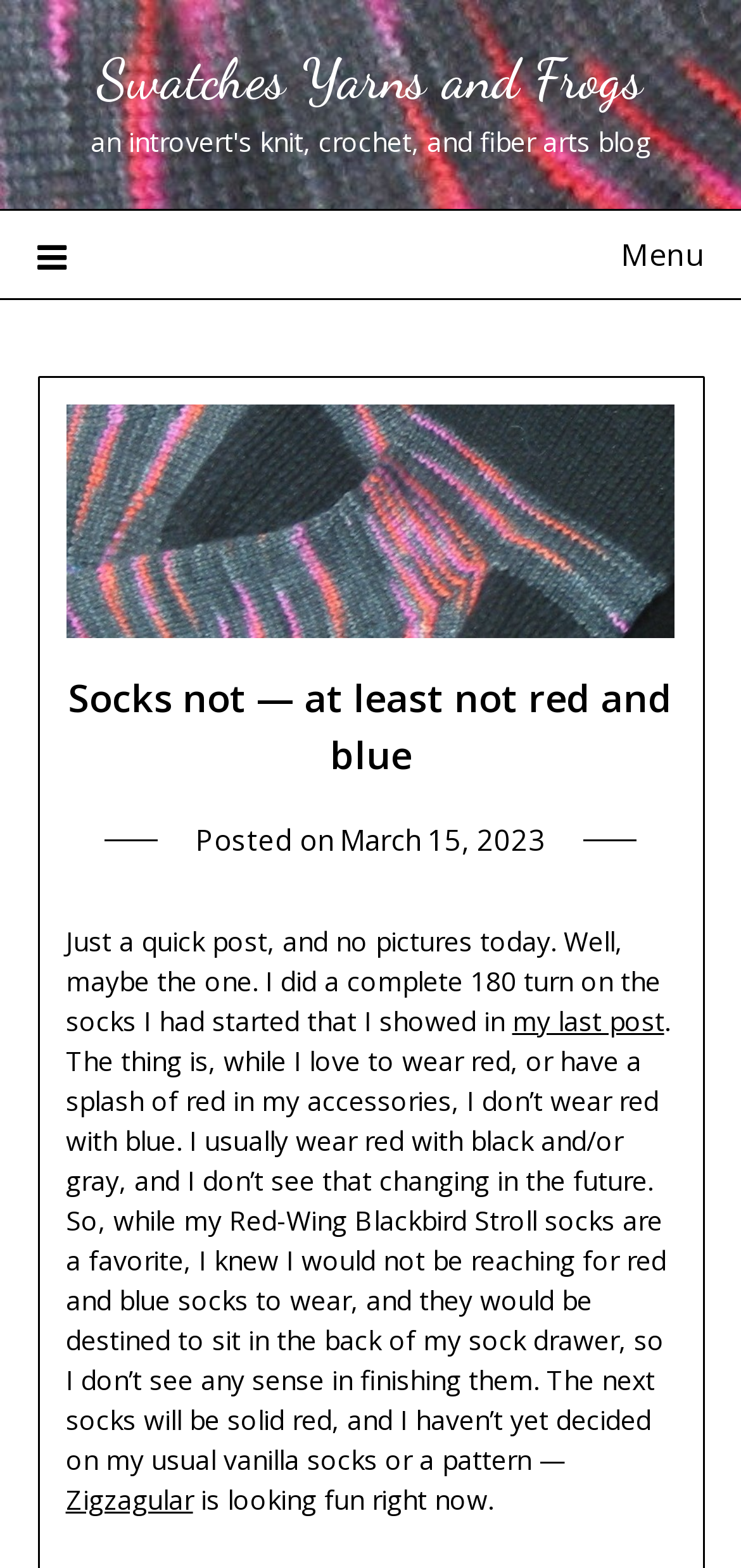How many links are there in the menu?
Based on the image, give a concise answer in the form of a single word or short phrase.

2